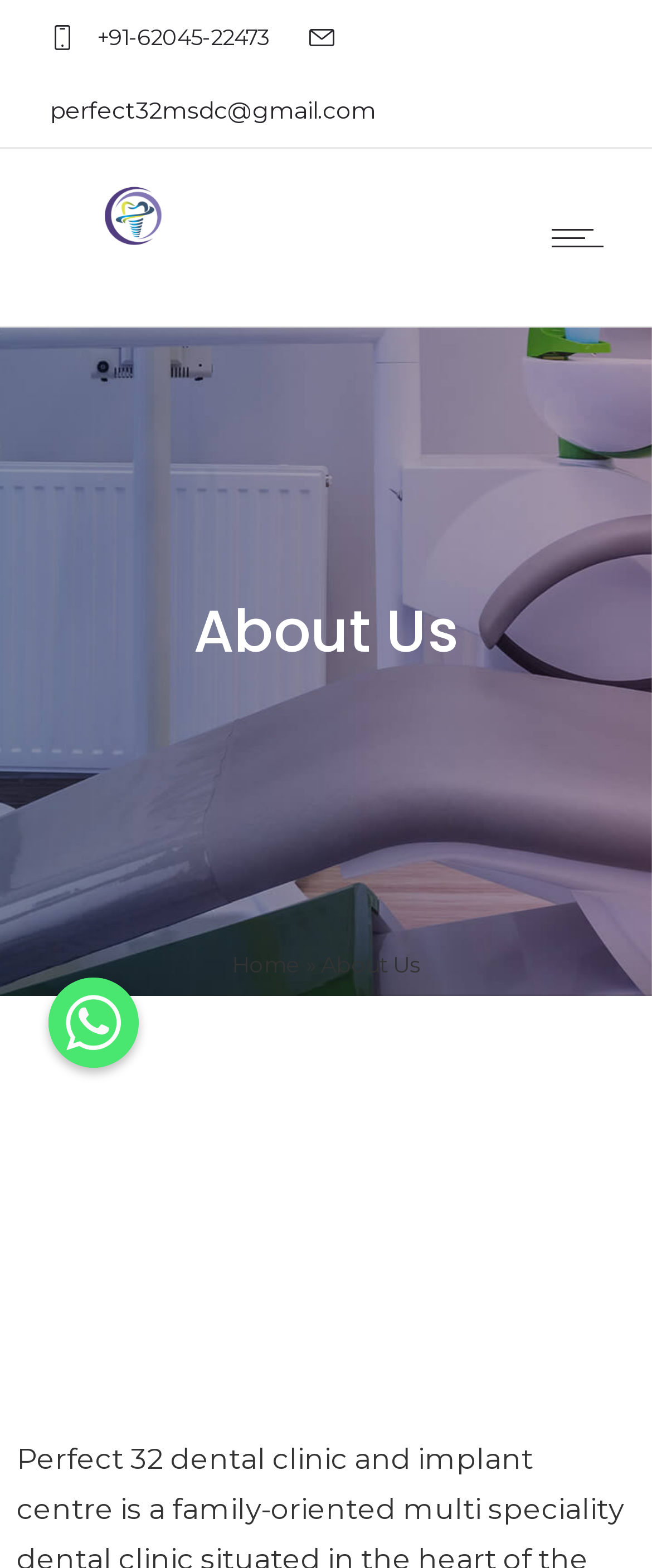Locate the UI element described by aria-label="Open mobile menu" and provide its bounding box coordinates. Use the format (top-left x, top-left y, bottom-right x, bottom-right y) with all values as floating point numbers between 0 and 1.

[0.846, 0.129, 0.949, 0.172]